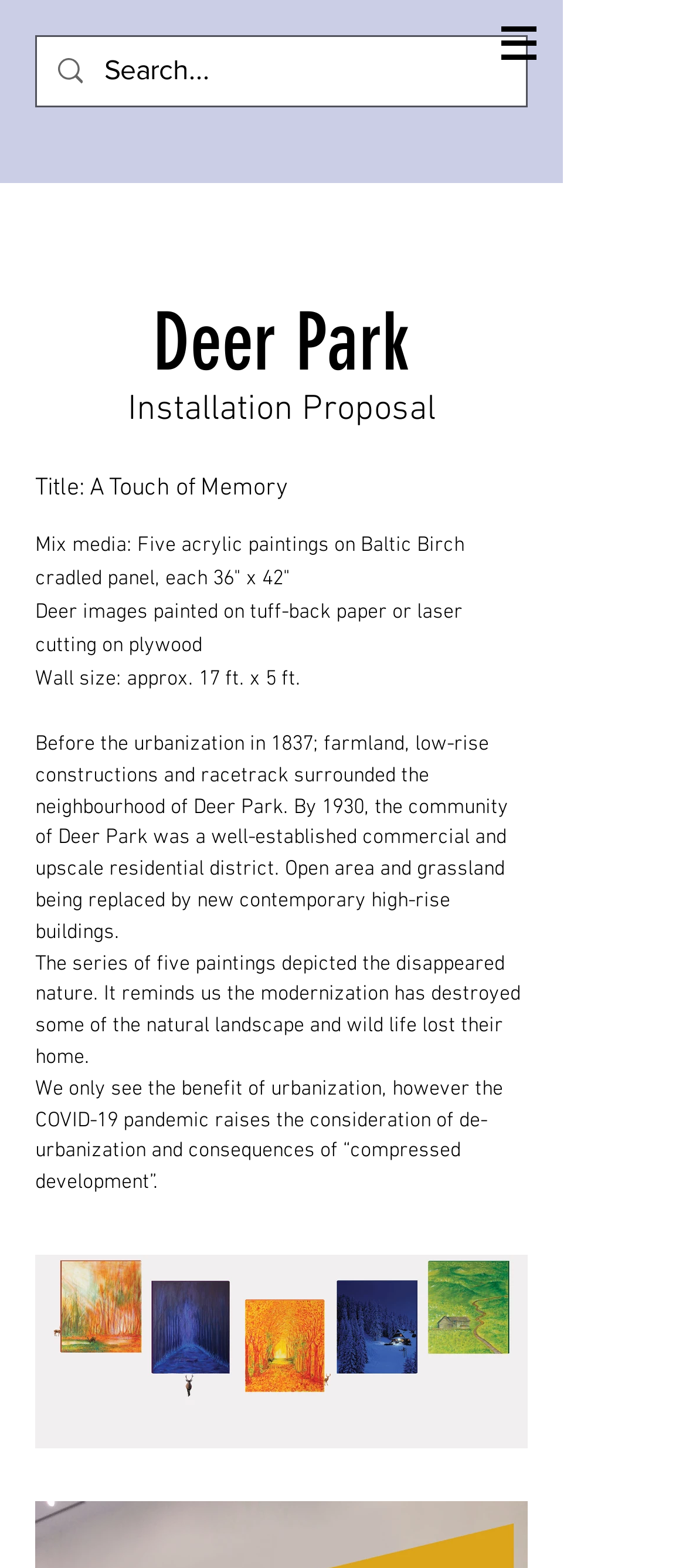What is the approximate wall size of the installation?
Offer a detailed and full explanation in response to the question.

I found the approximate wall size of the installation in the StaticText element with the bounding box coordinates [0.051, 0.425, 0.438, 0.441]. It is mentioned as 'Wall size: approx. 17 ft. x 5 ft.'.